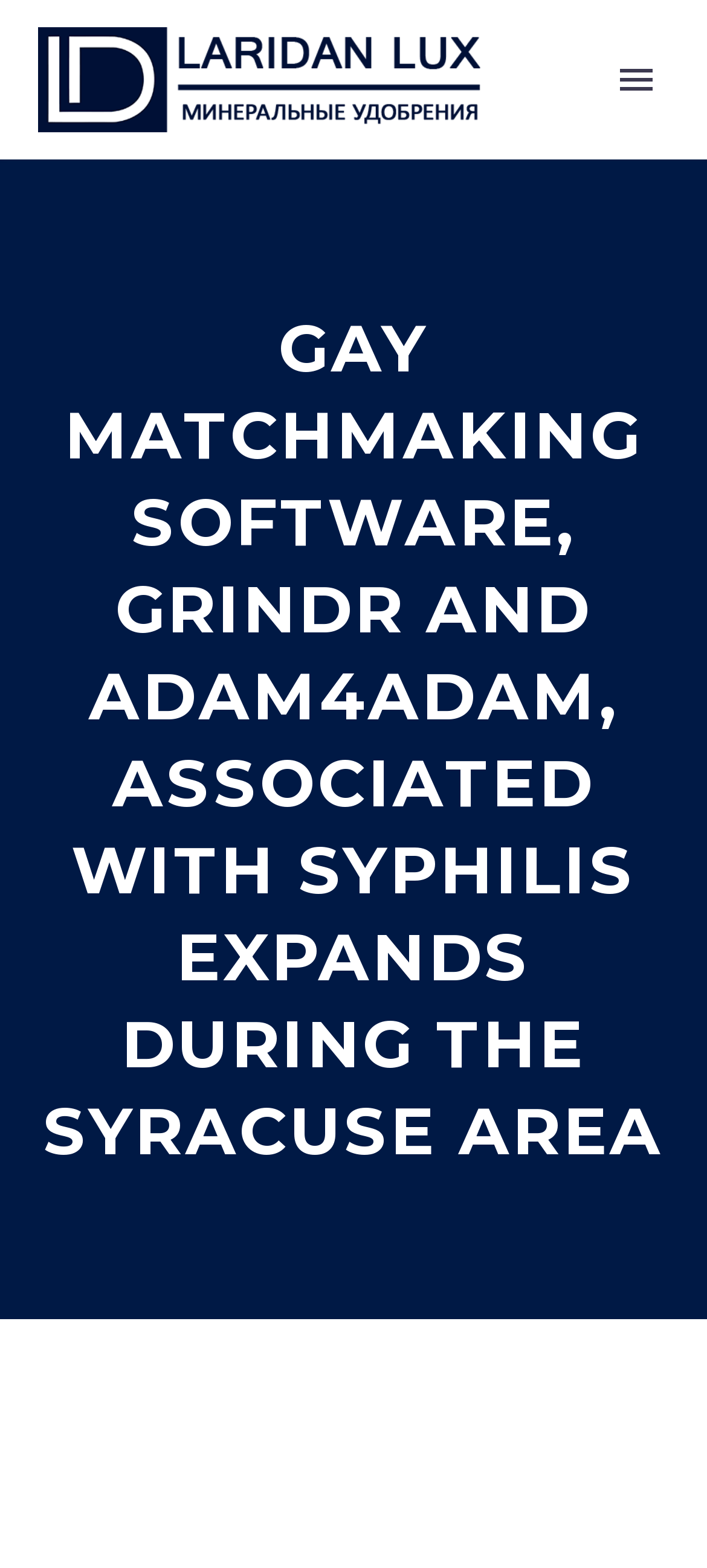Please find the bounding box for the following UI element description. Provide the coordinates in (top-left x, top-left y, bottom-right x, bottom-right y) format, with values between 0 and 1: 069 307 531

[0.056, 0.236, 0.944, 0.298]